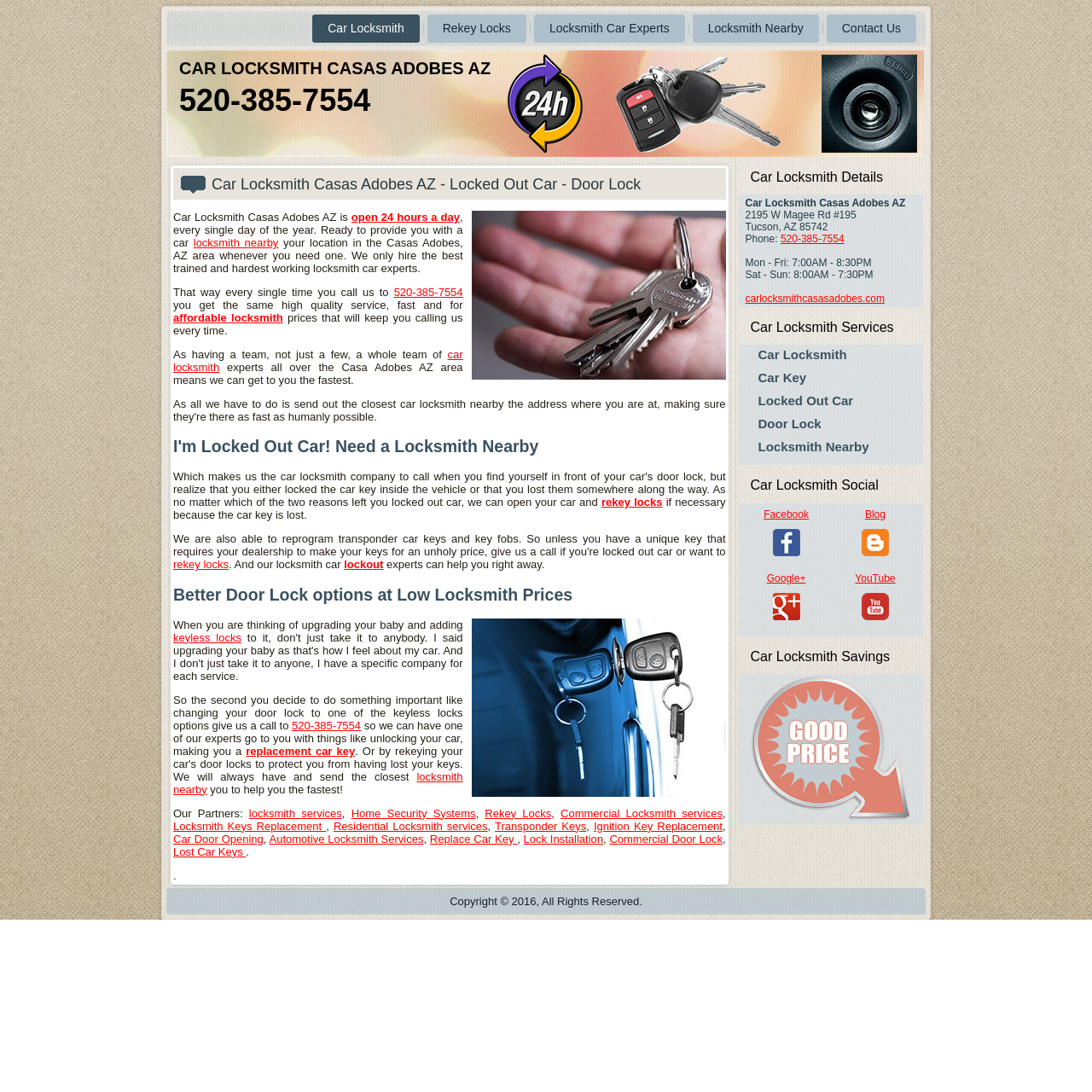Determine the bounding box coordinates for the HTML element mentioned in the following description: "Lock Installation". The coordinates should be a list of four floats ranging from 0 to 1, represented as [left, top, right, bottom].

[0.479, 0.762, 0.552, 0.774]